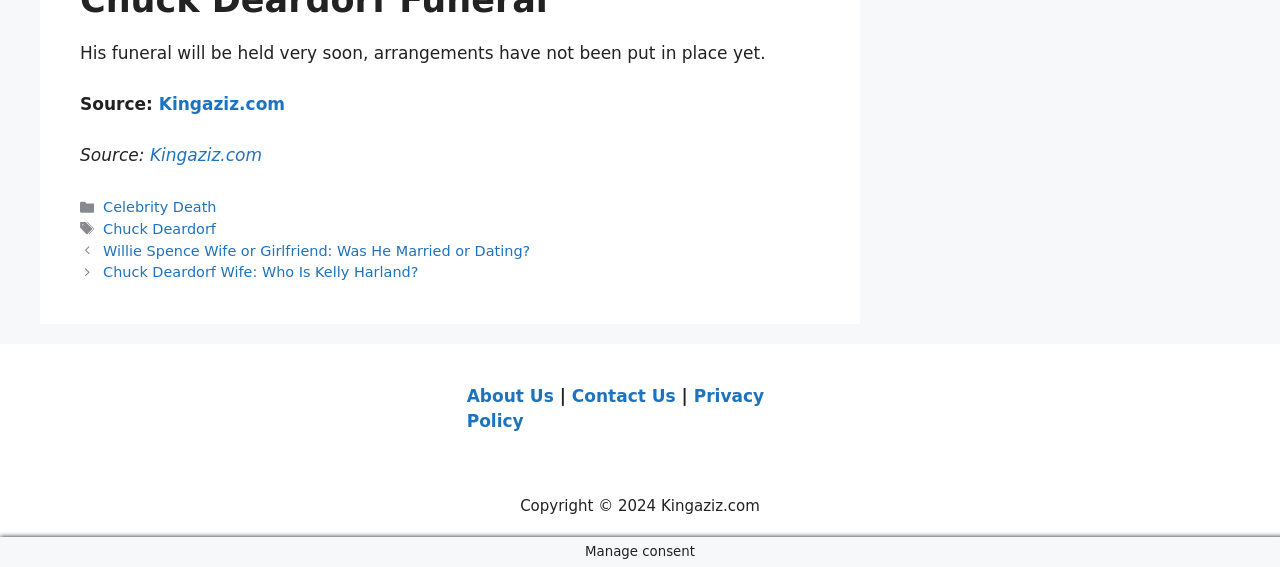Determine the bounding box coordinates for the clickable element to execute this instruction: "Read the article about Willie Spence's wife or girlfriend". Provide the coordinates as four float numbers between 0 and 1, i.e., [left, top, right, bottom].

[0.081, 0.428, 0.414, 0.456]